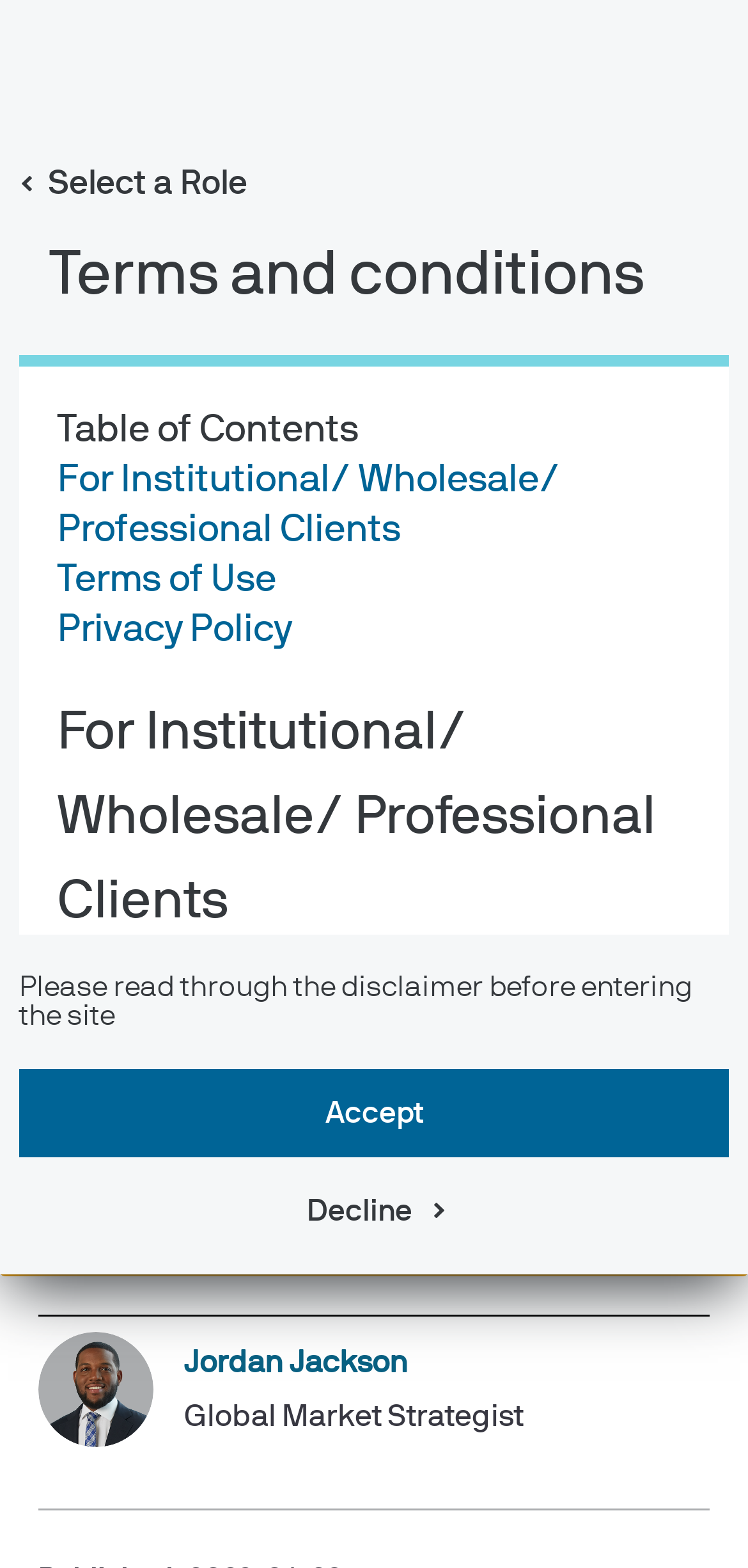What is the title of the article?
Refer to the image and give a detailed answer to the question.

I found a heading element with the text 'What is the outlook for capital spending?' which is likely to be the title of the article.